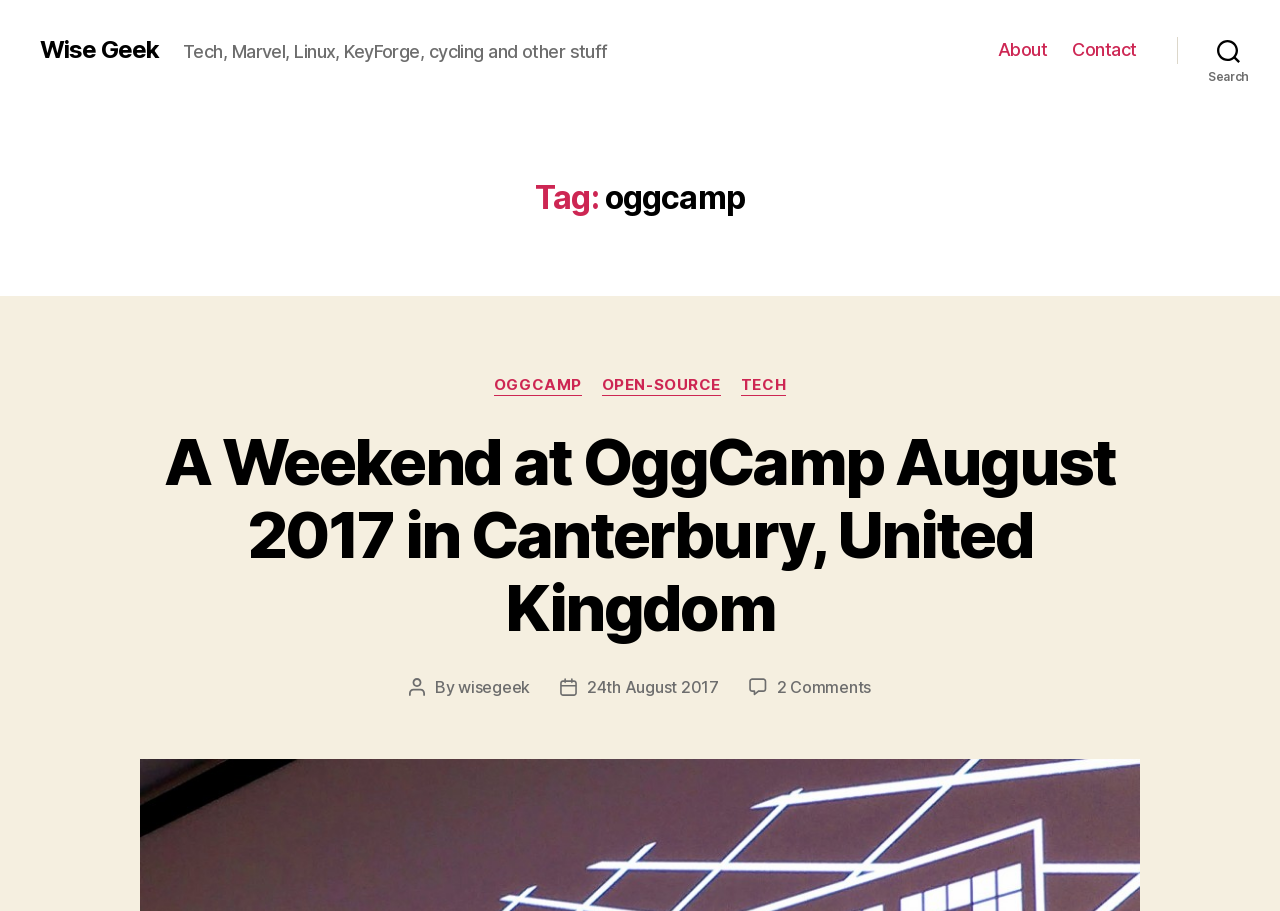What is the title of the first article?
Answer with a single word or phrase, using the screenshot for reference.

A Weekend at OggCamp August 2017 in Canterbury, United Kingdom